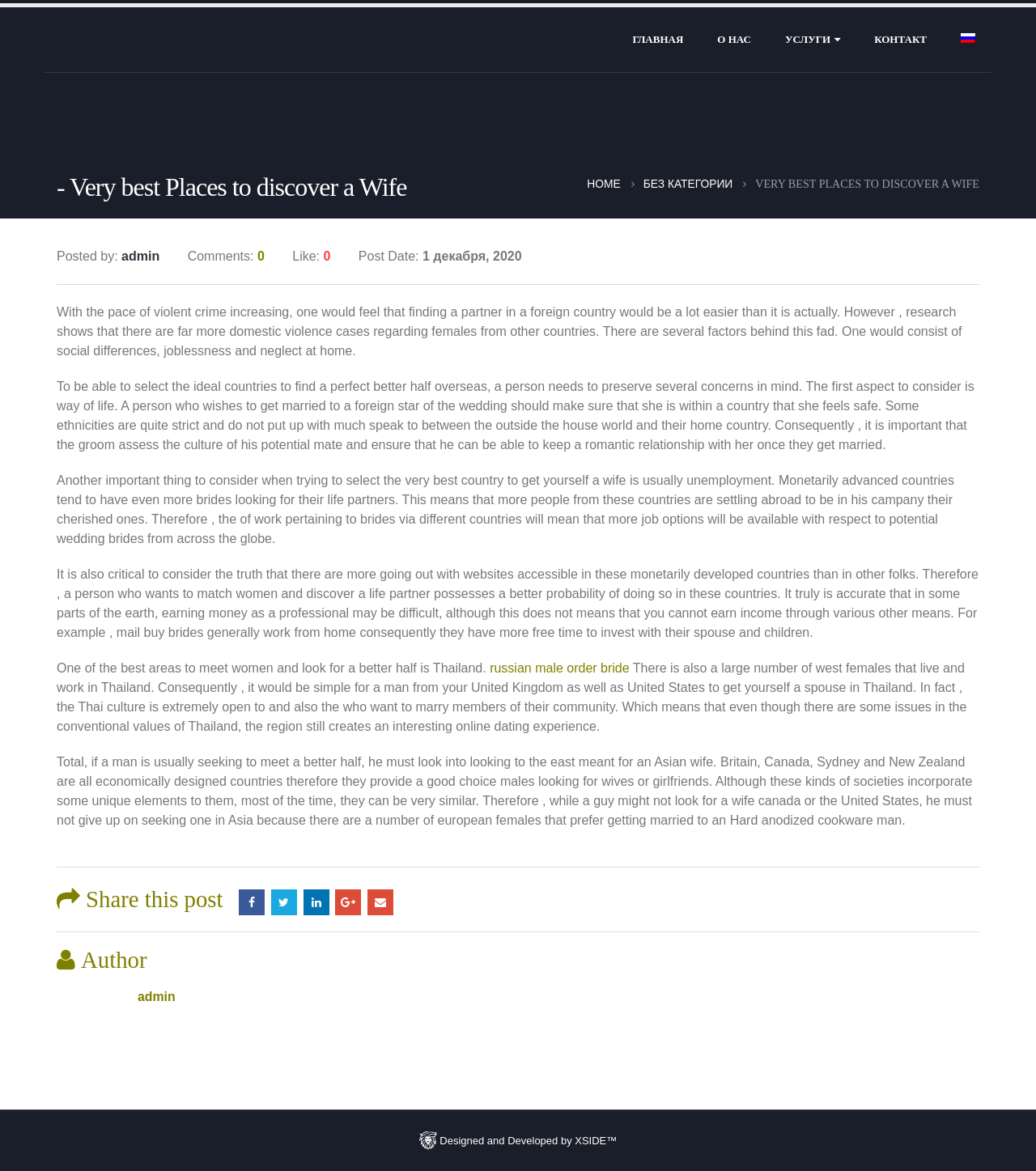Please specify the bounding box coordinates of the area that should be clicked to accomplish the following instruction: "View the author's profile". The coordinates should consist of four float numbers between 0 and 1, i.e., [left, top, right, bottom].

[0.133, 0.845, 0.169, 0.857]